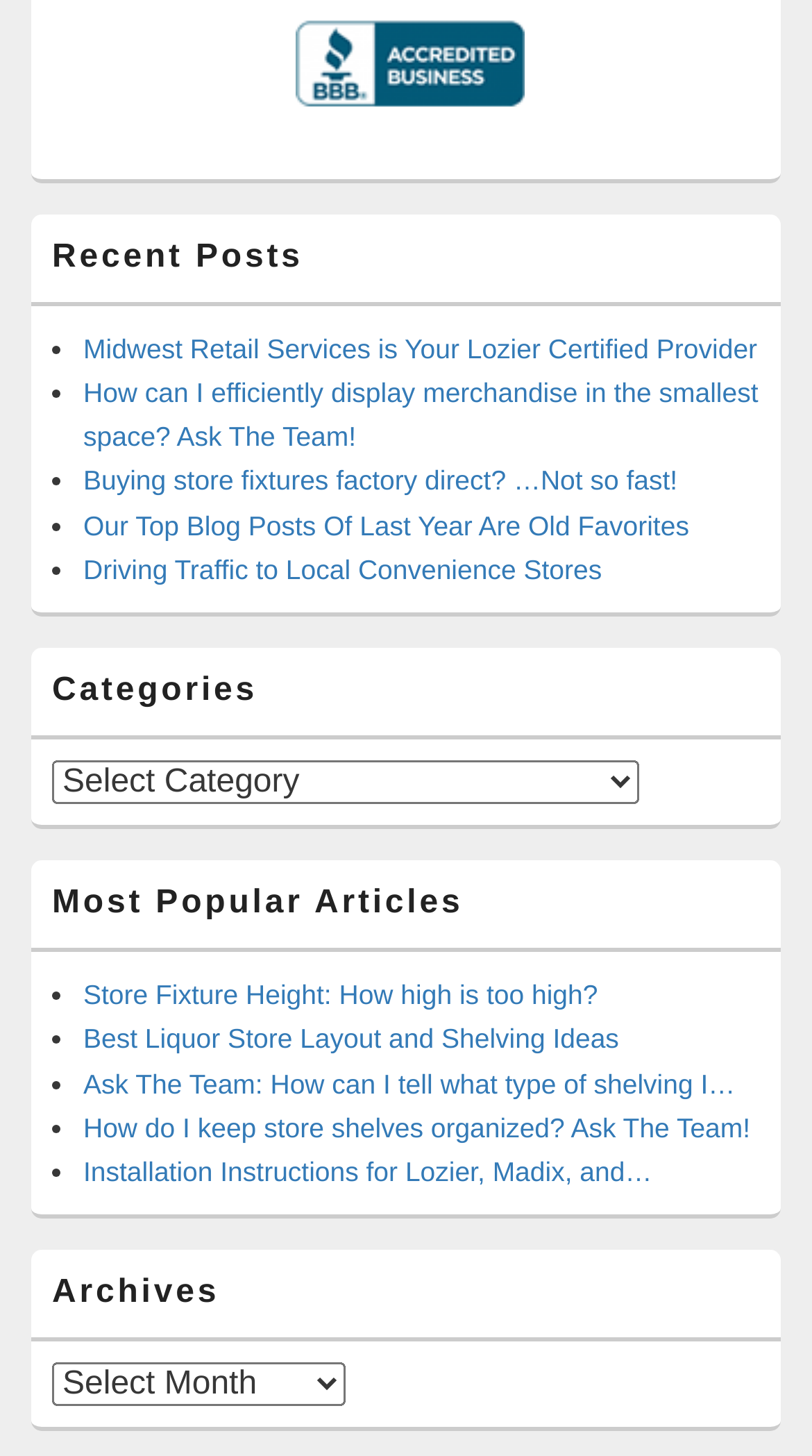How many categories are listed?
Identify the answer in the screenshot and reply with a single word or phrase.

Unknown